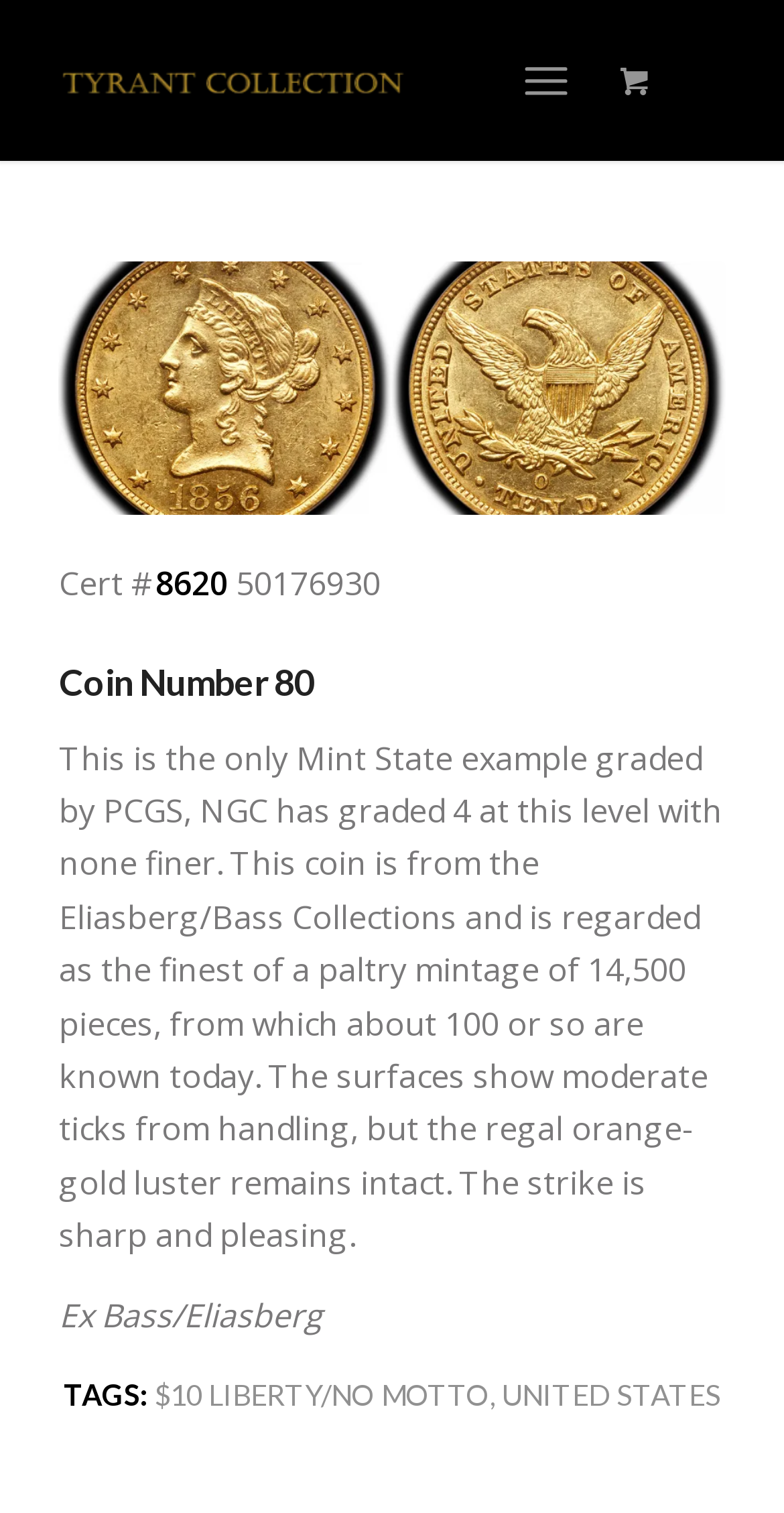Provide a thorough description of this webpage.

The webpage is about a specific coin, the 1856-O $10 Liberty, with a PCGS MS-60 grade, part of The Tyrant Collection. At the top, there is a layout table with a link to The Tyrant Collection, accompanied by an image with the same name. To the right of this image, there is a menu item labeled "Search" and a link labeled "Menu". On the far right, there is a link with the number "0".

Below this top section, the main content of the webpage is an article that takes up most of the page. It starts with a header section that contains a heading "Coin Number 80". Below this heading, there are three lines of text, with labels "Cert #" and values "8620" and "50176930". 

The main description of the coin is a long paragraph of text that provides detailed information about the coin's history, condition, and provenance. It mentions that this is the only Mint State example graded by PCGS, and that it comes from the Eliasberg/Bass Collections.

At the bottom of the article, there is a footer section that contains a label "Ex Bass/Eliasberg" and a section with tags related to the coin, including links to "$10 LIBERTY/NO MOTTO" and "UNITED STATES".